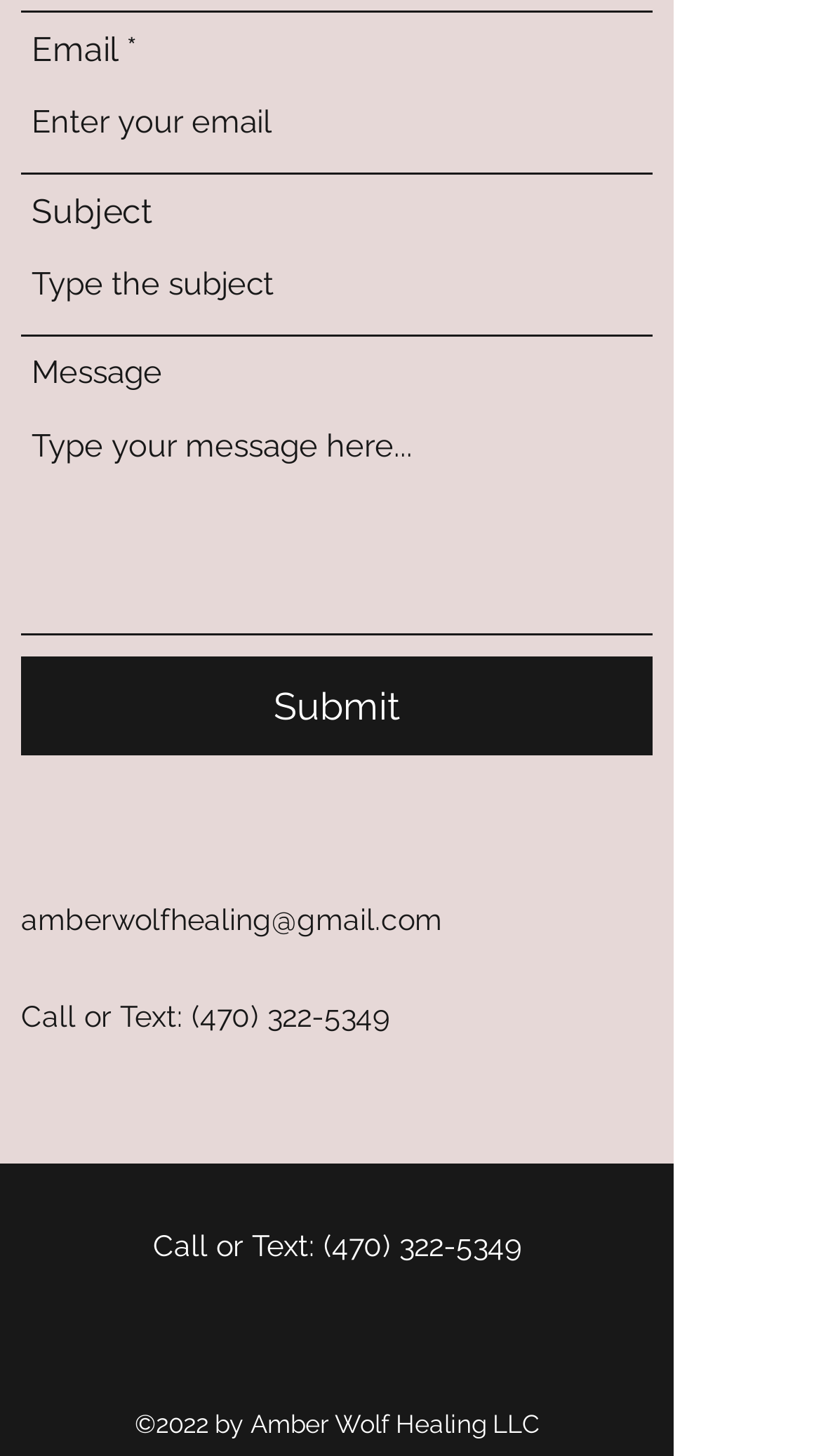Please provide the bounding box coordinates for the element that needs to be clicked to perform the following instruction: "Visit Facebook page". The coordinates should be given as four float numbers between 0 and 1, i.e., [left, top, right, bottom].

[0.346, 0.906, 0.397, 0.935]